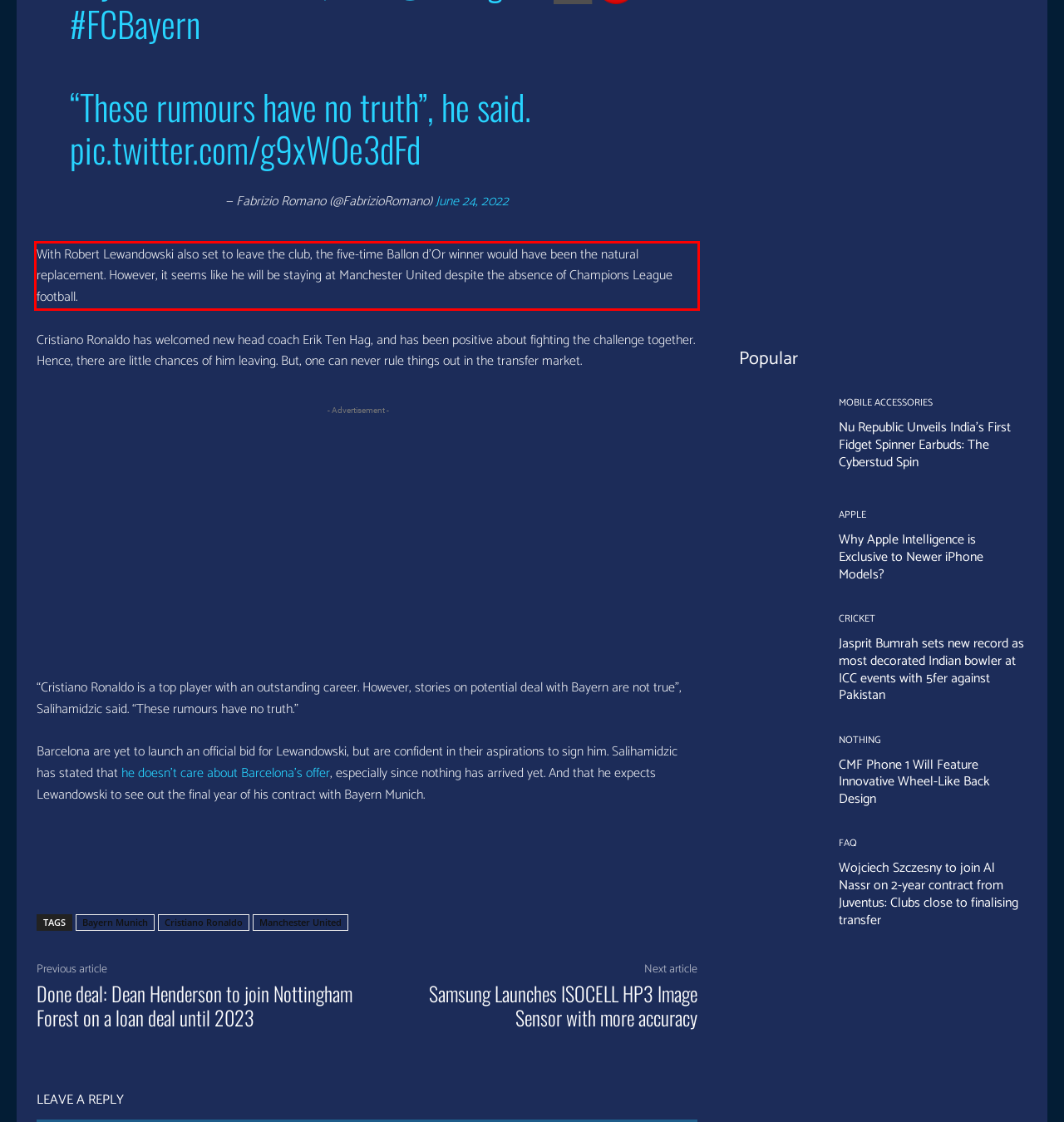Please perform OCR on the text content within the red bounding box that is highlighted in the provided webpage screenshot.

With Robert Lewandowski also set to leave the club, the five-time Ballon d’Or winner would have been the natural replacement. However, it seems like he will be staying at Manchester United despite the absence of Champions League football.